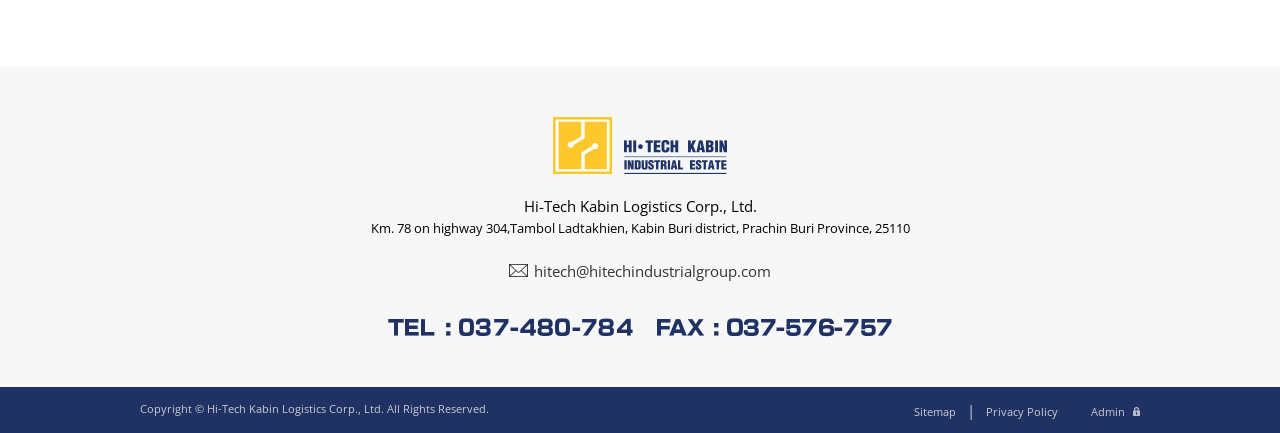Given the element description, predict the bounding box coordinates in the format (top-left x, top-left y, bottom-right x, bottom-right y). Make sure all values are between 0 and 1. Here is the element description: ﻿Sitemap

[0.709, 0.932, 0.752, 0.967]